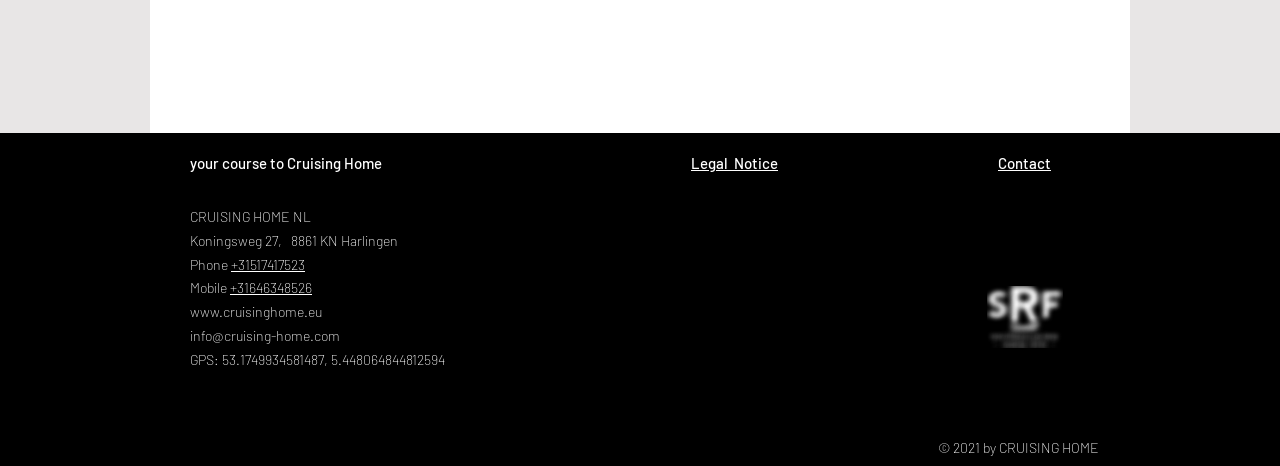Answer the question in one word or a short phrase:
What is the GPS location?

53.1749934581487, 5.448064844812594